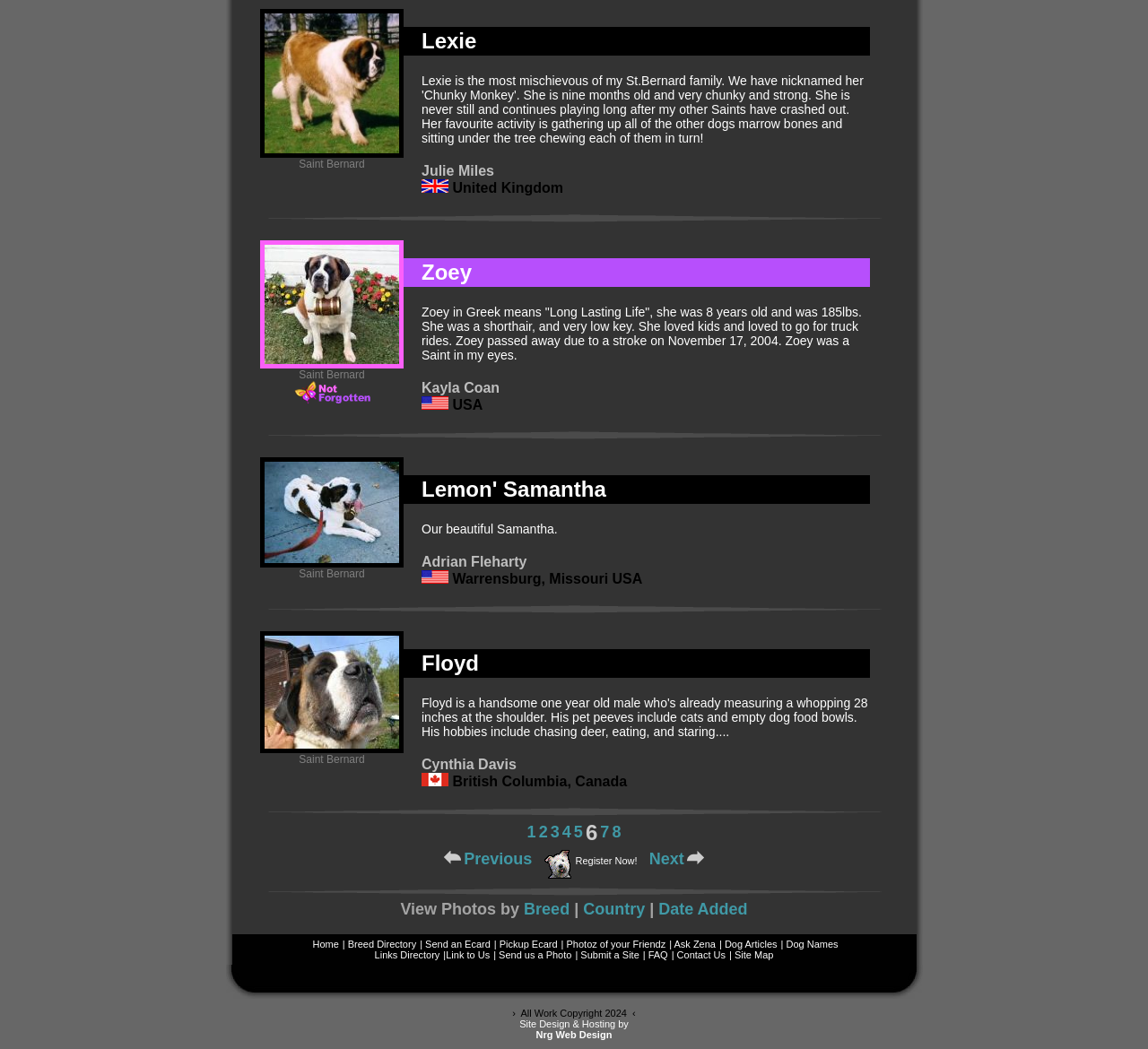Could you find the bounding box coordinates of the clickable area to complete this instruction: "Go to home page"?

[0.272, 0.895, 0.295, 0.905]